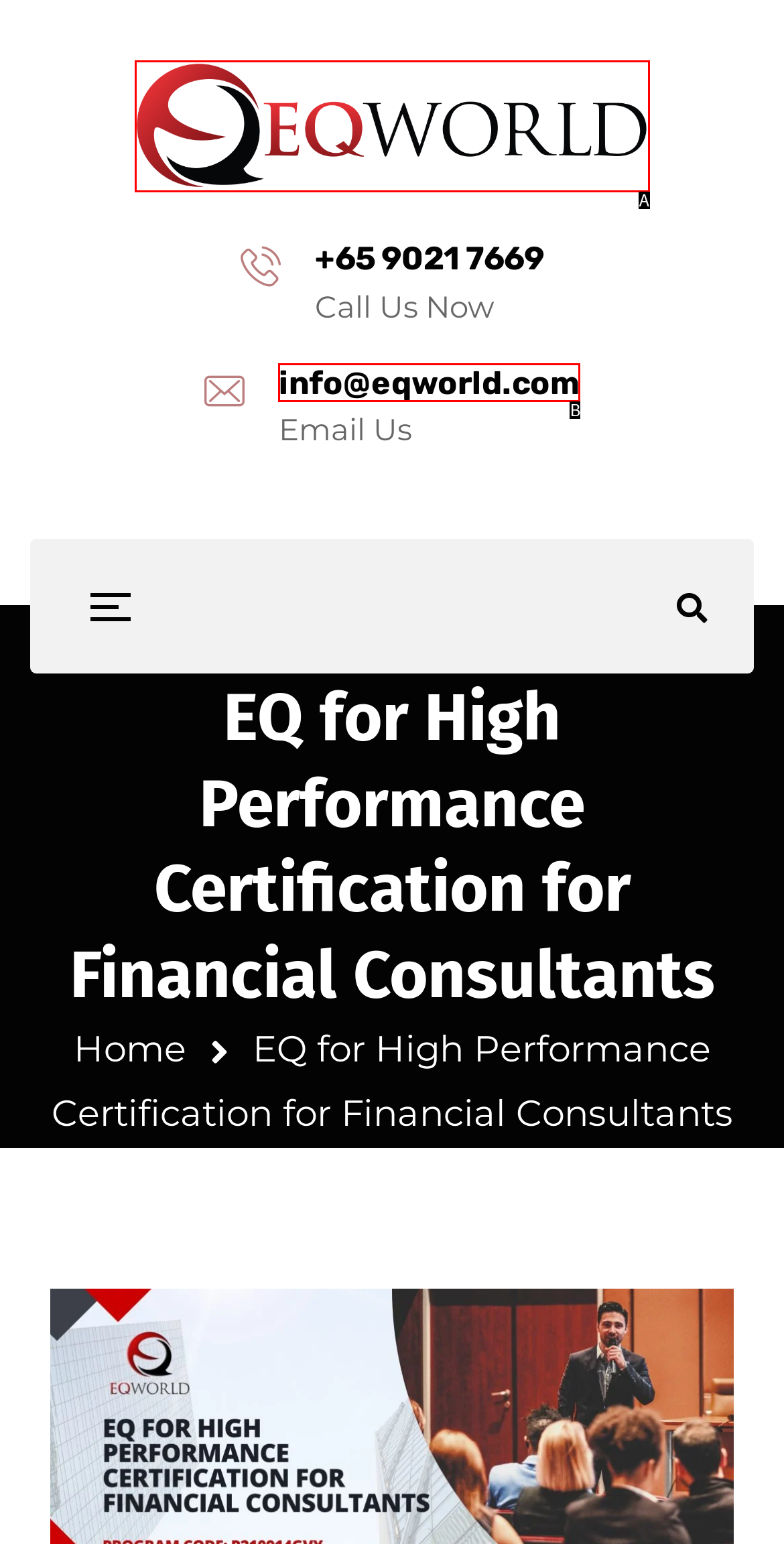From the choices provided, which HTML element best fits the description: title="EQ World"? Answer with the appropriate letter.

A